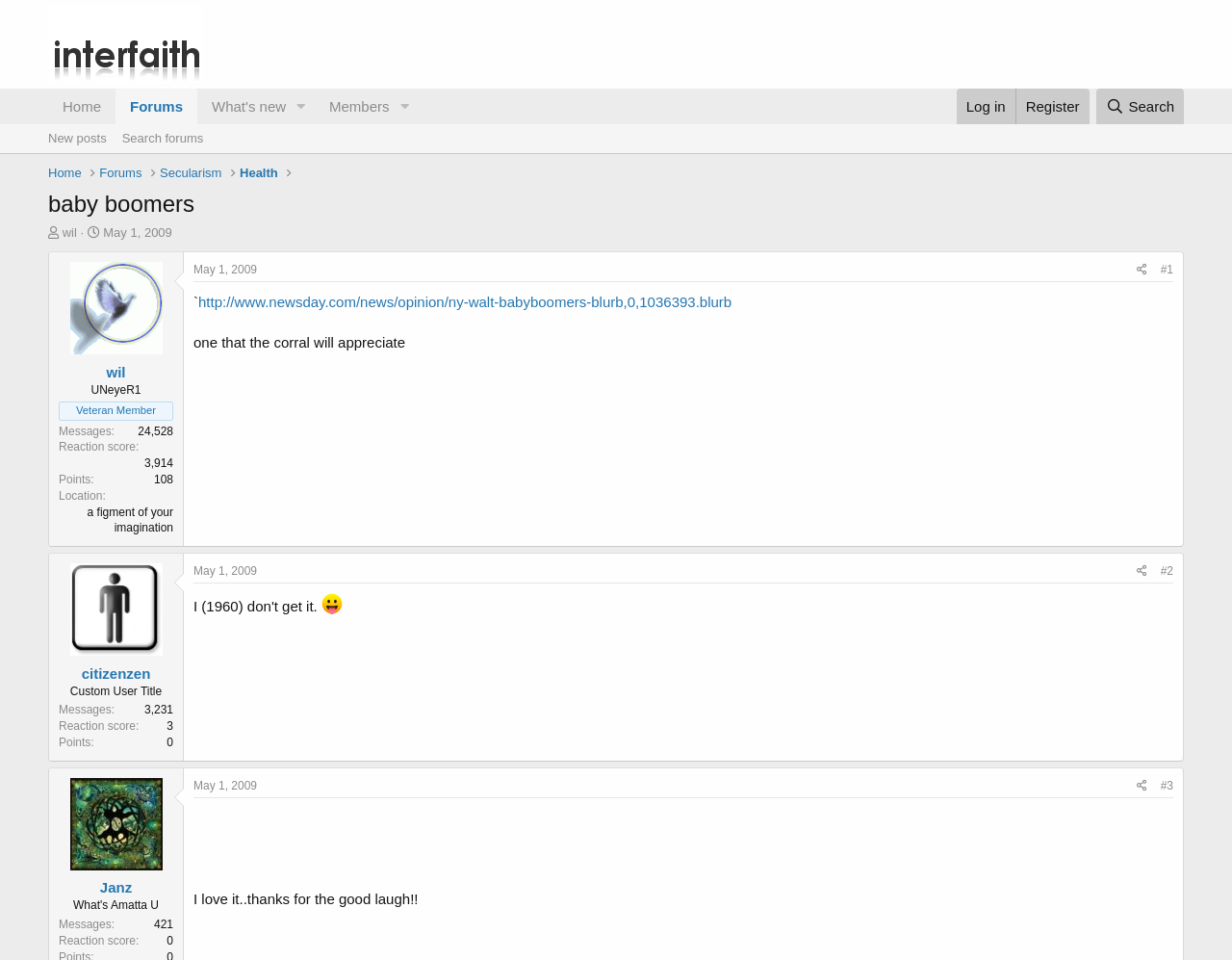Locate the bounding box coordinates of the area where you should click to accomplish the instruction: "Click on the 'Share' link".

[0.917, 0.27, 0.936, 0.293]